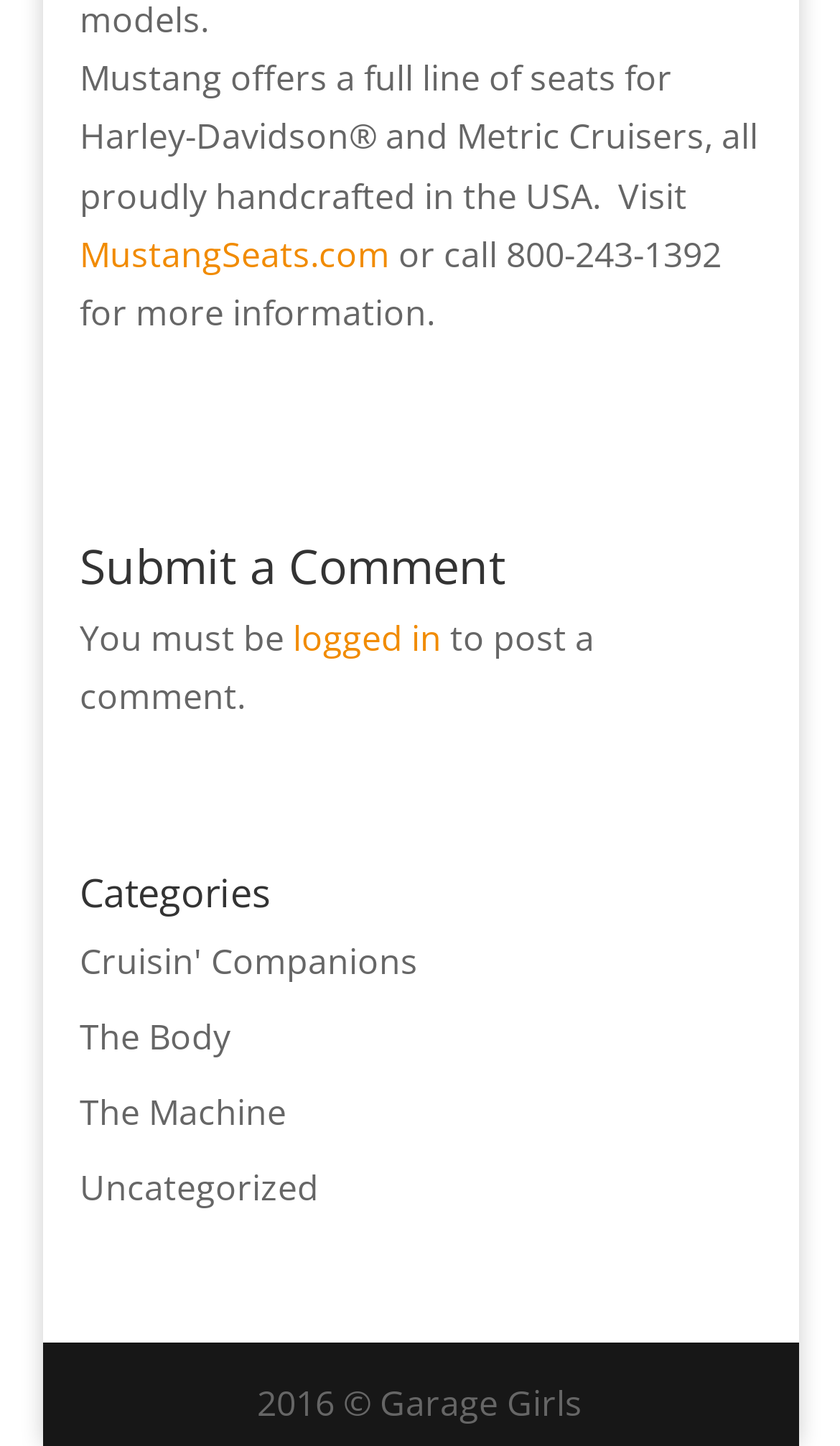Please find the bounding box for the UI component described as follows: "Warranty + Returns".

None